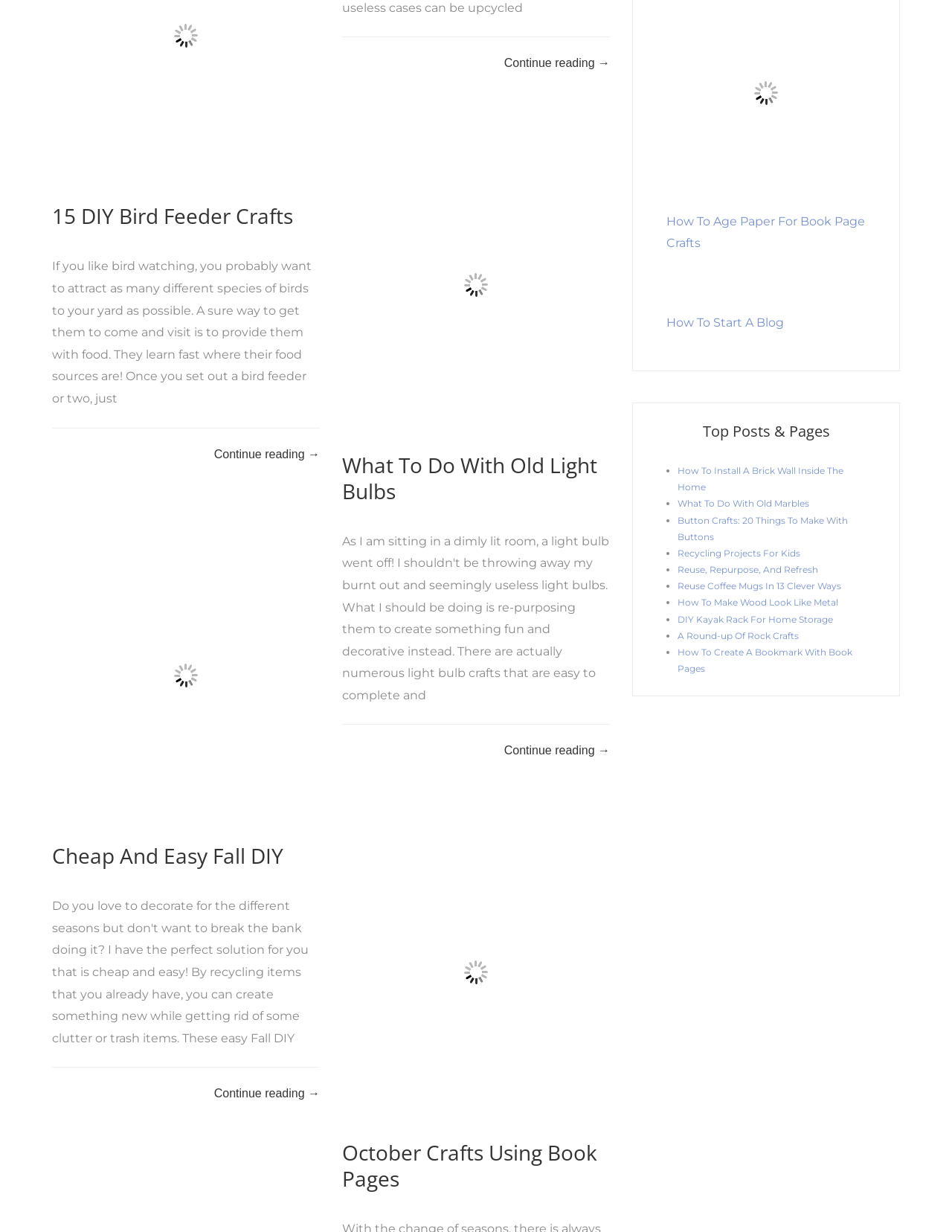Show the bounding box coordinates for the HTML element as described: "A Round-up Of Rock Crafts".

[0.712, 0.511, 0.839, 0.52]